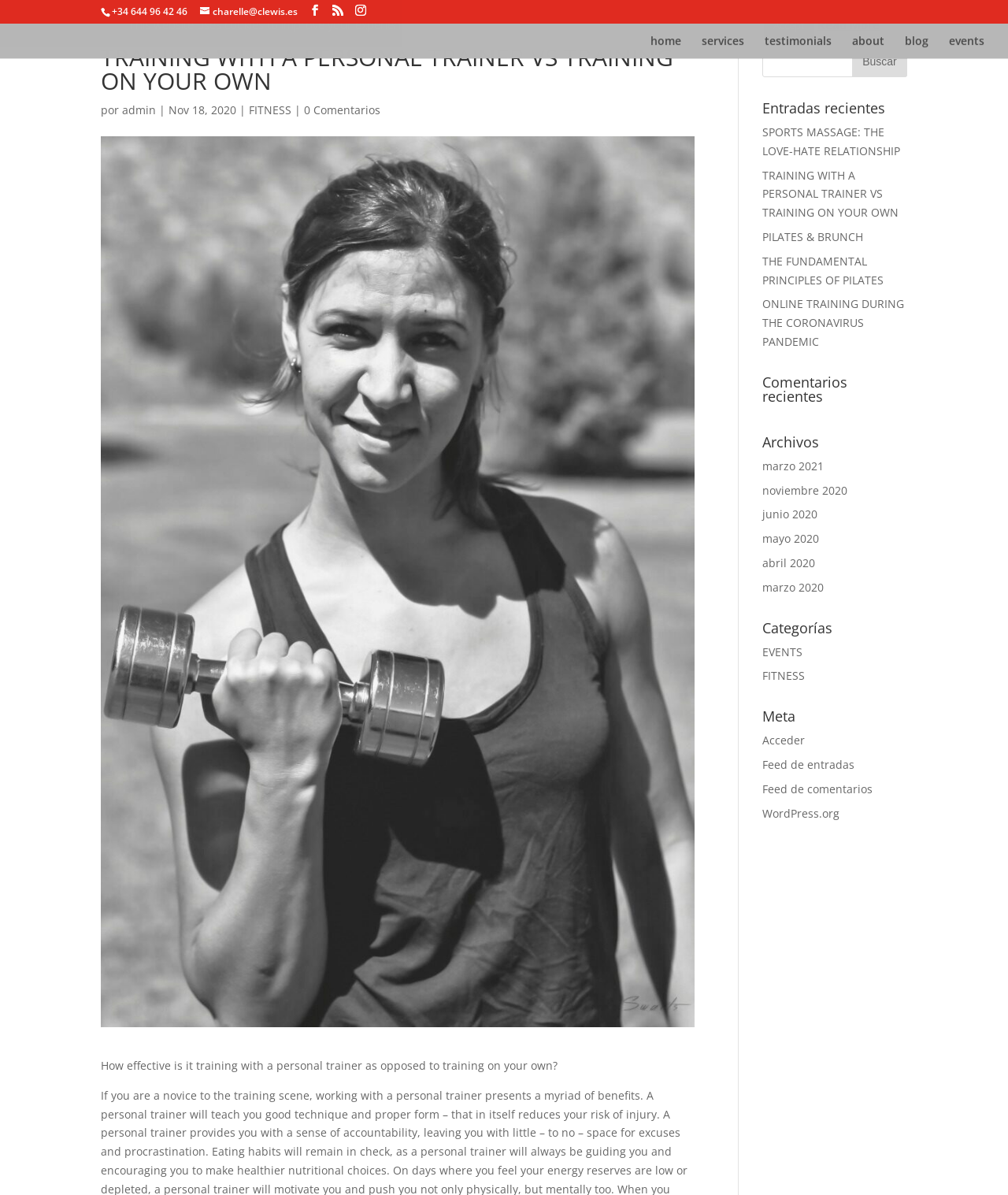Pinpoint the bounding box coordinates of the clickable element needed to complete the instruction: "Click on the 'Catfish Fishing Locations' link". The coordinates should be provided as four float numbers between 0 and 1: [left, top, right, bottom].

None